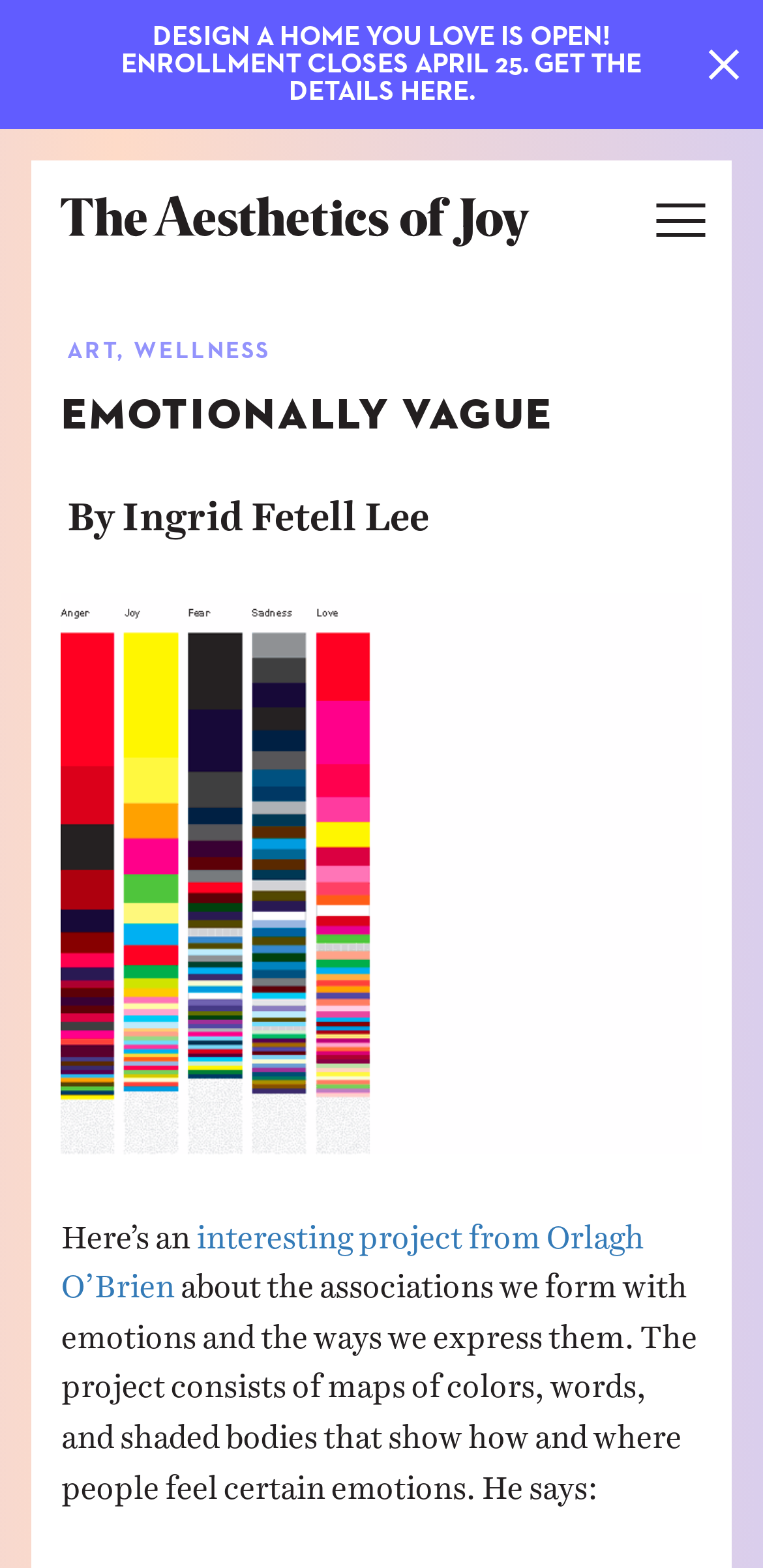Provide a thorough description of the webpage you see.

The webpage is about a project called "Emotionally Vague" that explores the associations people form with emotions and how they express them. At the top left of the page, there is a link and an image, which appears to be a logo or a branding element. To the right of this, there is a button.

Below the top section, there is a search box with a button next to it, allowing users to search for articles. Below this search box, there are five links, each with an image, arranged horizontally. These links appear to be related to different topics or categories.

On the left side of the page, there is a vertical menu with links to different sections, including "EXPLORE", "ABOUT", "THE BOOK", "EVENTS", "LEARN", and "CONTACT". Within the "CONTACT" section, there are sub-links to "ART" and "WELLNESS".

In the main content area, there is a heading that reads "EMOTIONALLY VAGUE" followed by a subheading that reads "By Ingrid Fetell Lee". Below this, there is a link to "emovague" with an accompanying image. The main text of the page describes the project, stating that it consists of maps of colors, words, and shaded bodies that show how and where people feel certain emotions.

At the bottom of the page, there is a promotional message about a course called "DESIGN A HOME YOU LOVE" with a call to action to enroll before April 25. There are also two buttons and a link at the very bottom of the page, which appear to be related to navigation or further actions.